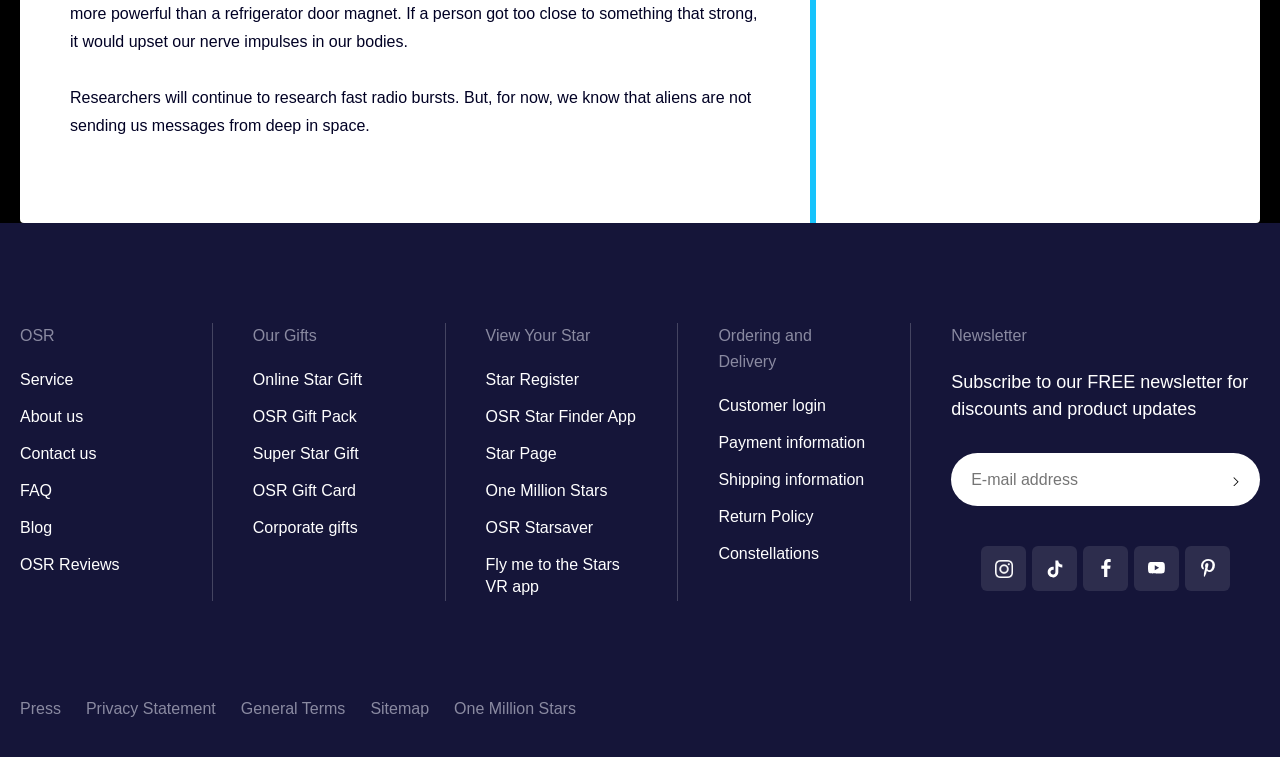What type of gifts are offered by OSR?
Provide an in-depth and detailed explanation in response to the question.

The webpage has a section titled 'Our Gifts' which lists various links such as 'Online Star Gift', 'OSR Gift Pack', and 'Super Star Gift'. This suggests that OSR offers star-related gifts.